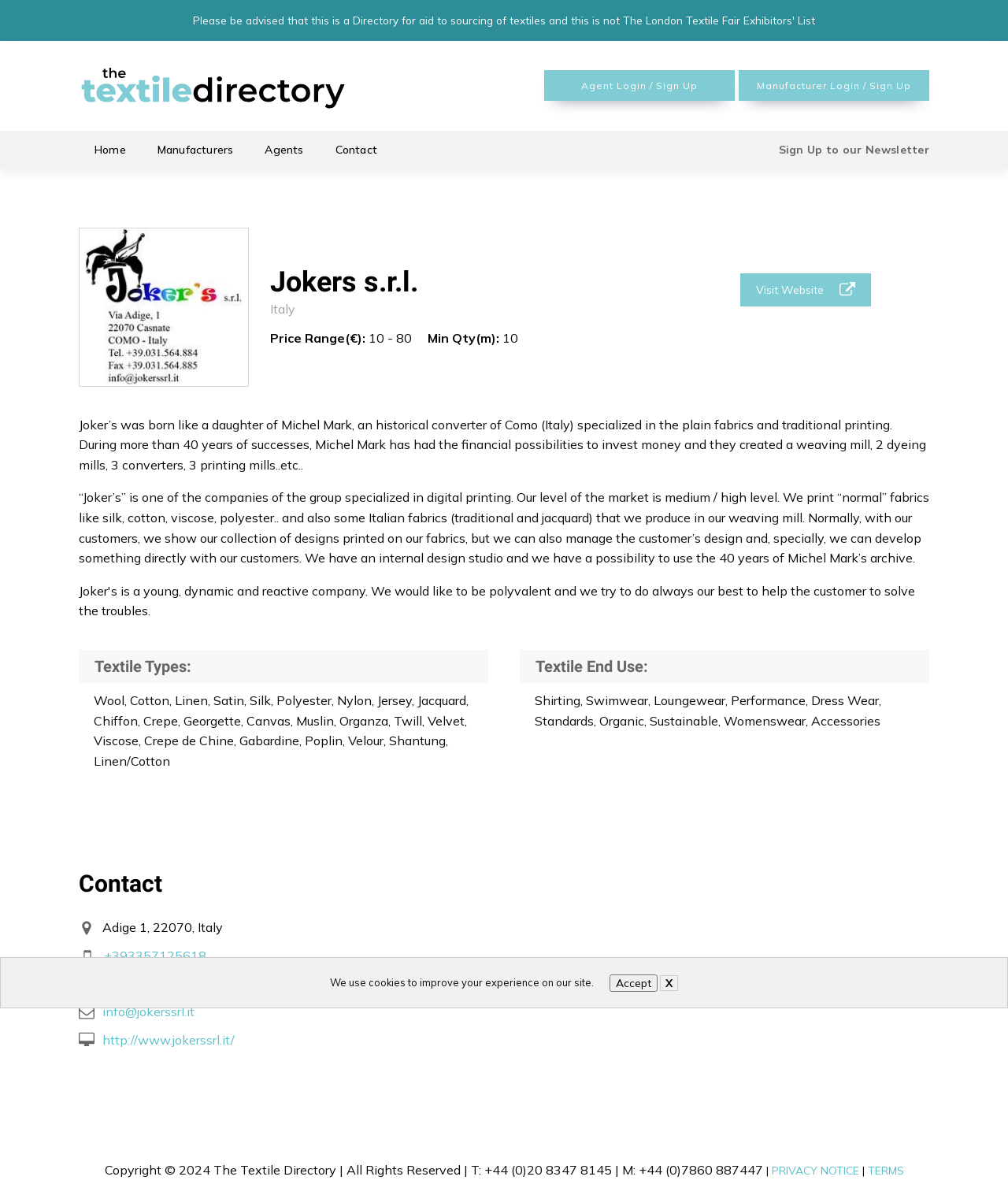Given the description Sign Up to our Newsletter, predict the bounding box coordinates of the UI element. Ensure the coordinates are in the format (top-left x, top-left y, bottom-right x, bottom-right y) and all values are between 0 and 1.

[0.772, 0.12, 0.922, 0.132]